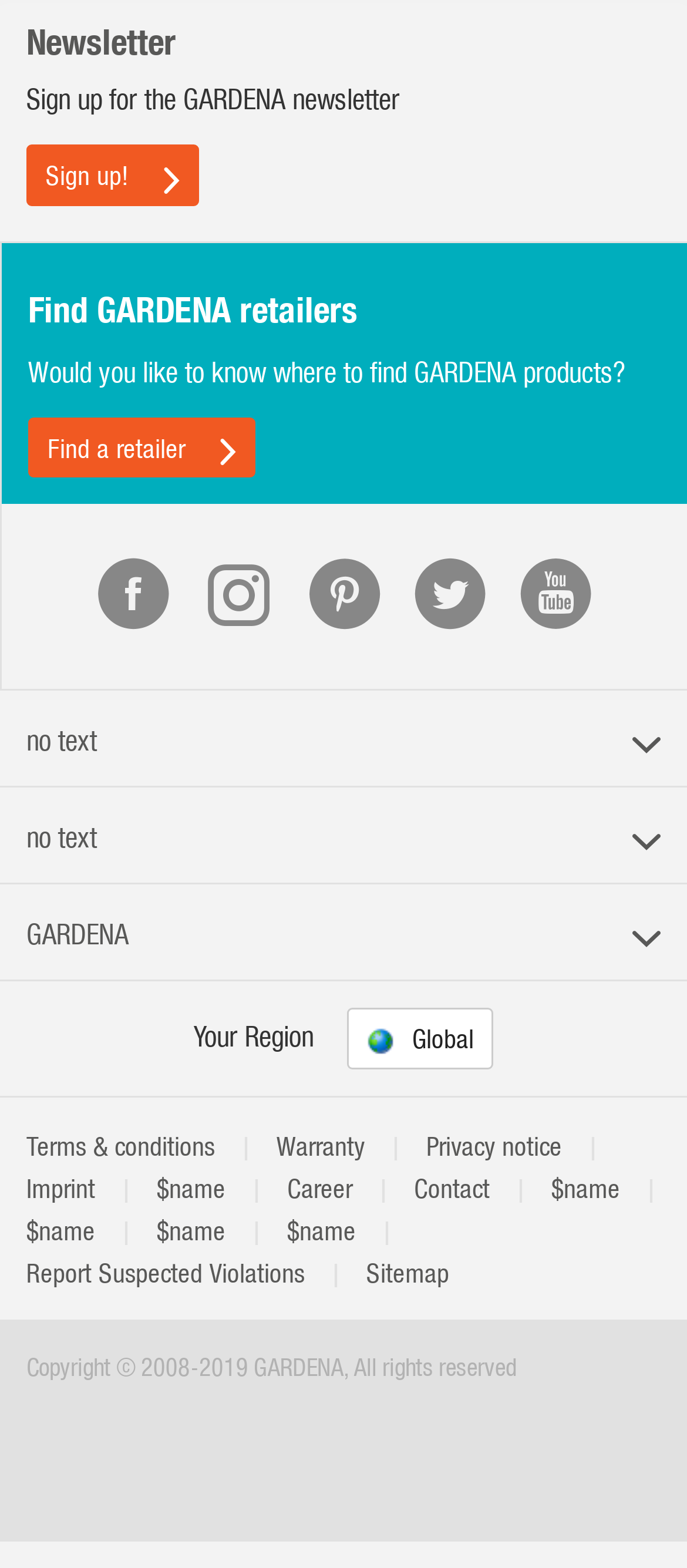Specify the bounding box coordinates of the area to click in order to execute this command: 'Go to Connecticut'. The coordinates should consist of four float numbers ranging from 0 to 1, and should be formatted as [left, top, right, bottom].

None